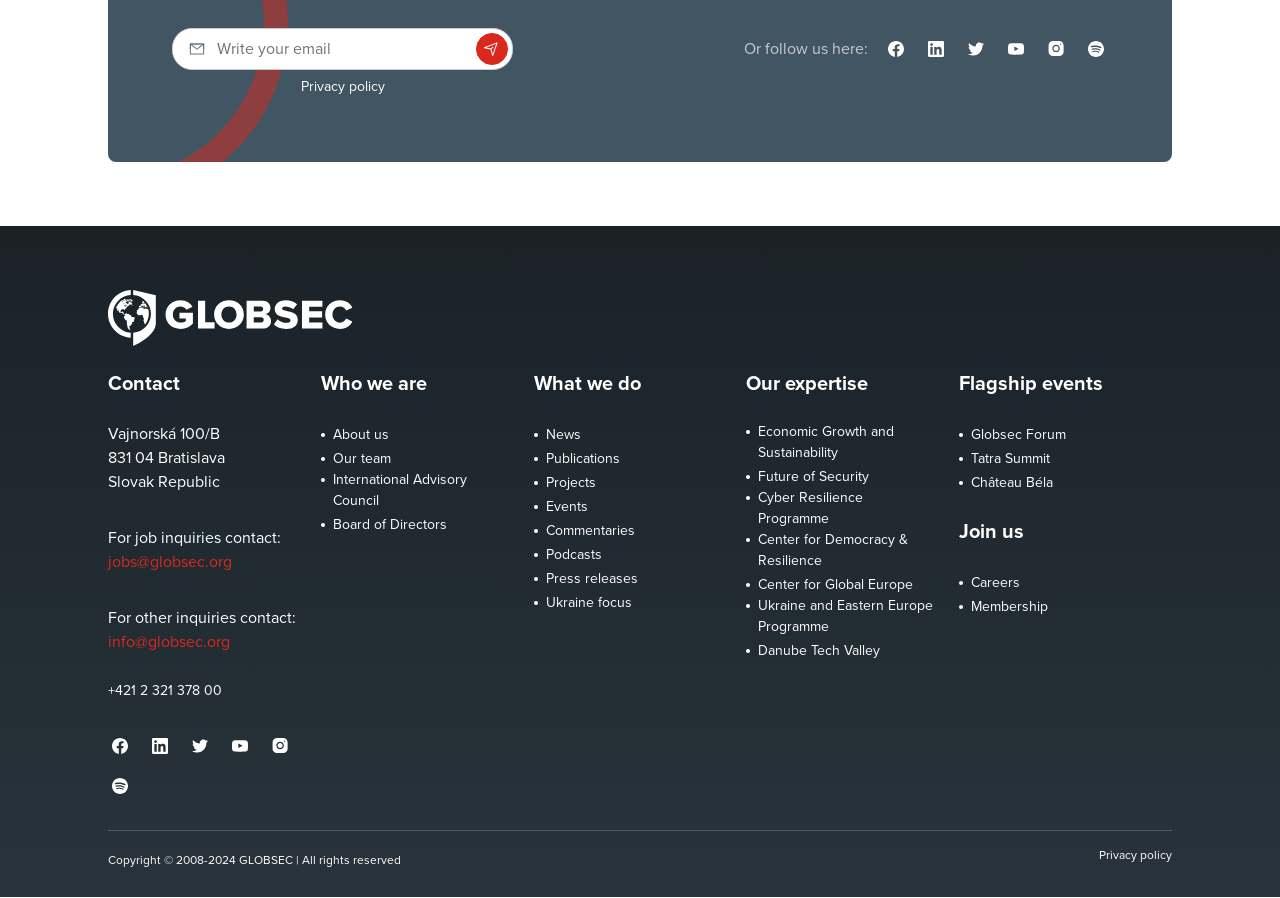Please identify the bounding box coordinates of the clickable area that will fulfill the following instruction: "Read the privacy policy". The coordinates should be in the format of four float numbers between 0 and 1, i.e., [left, top, right, bottom].

[0.235, 0.086, 0.3, 0.109]